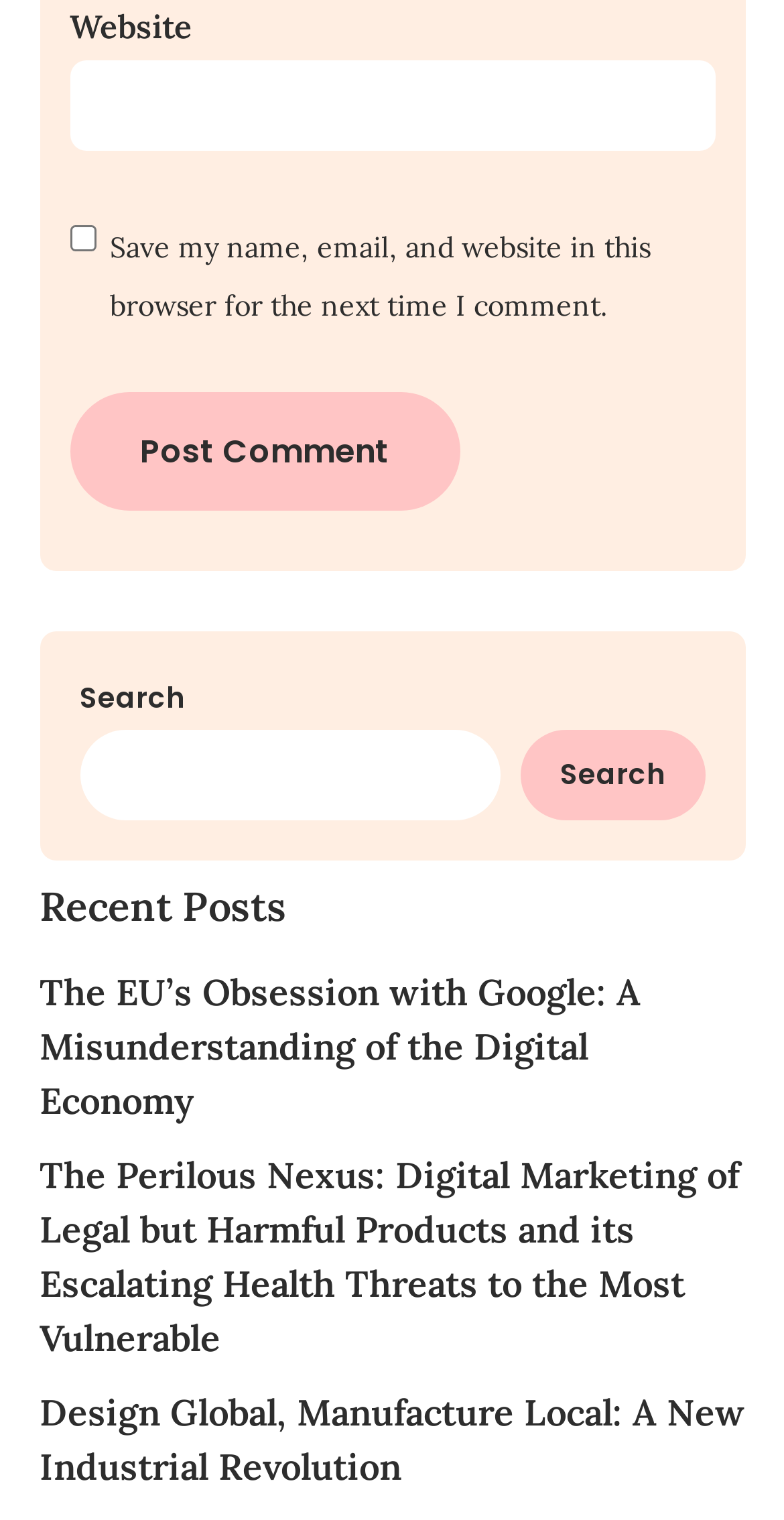Identify the bounding box coordinates of the region I need to click to complete this instruction: "search for something".

[0.101, 0.48, 0.637, 0.539]